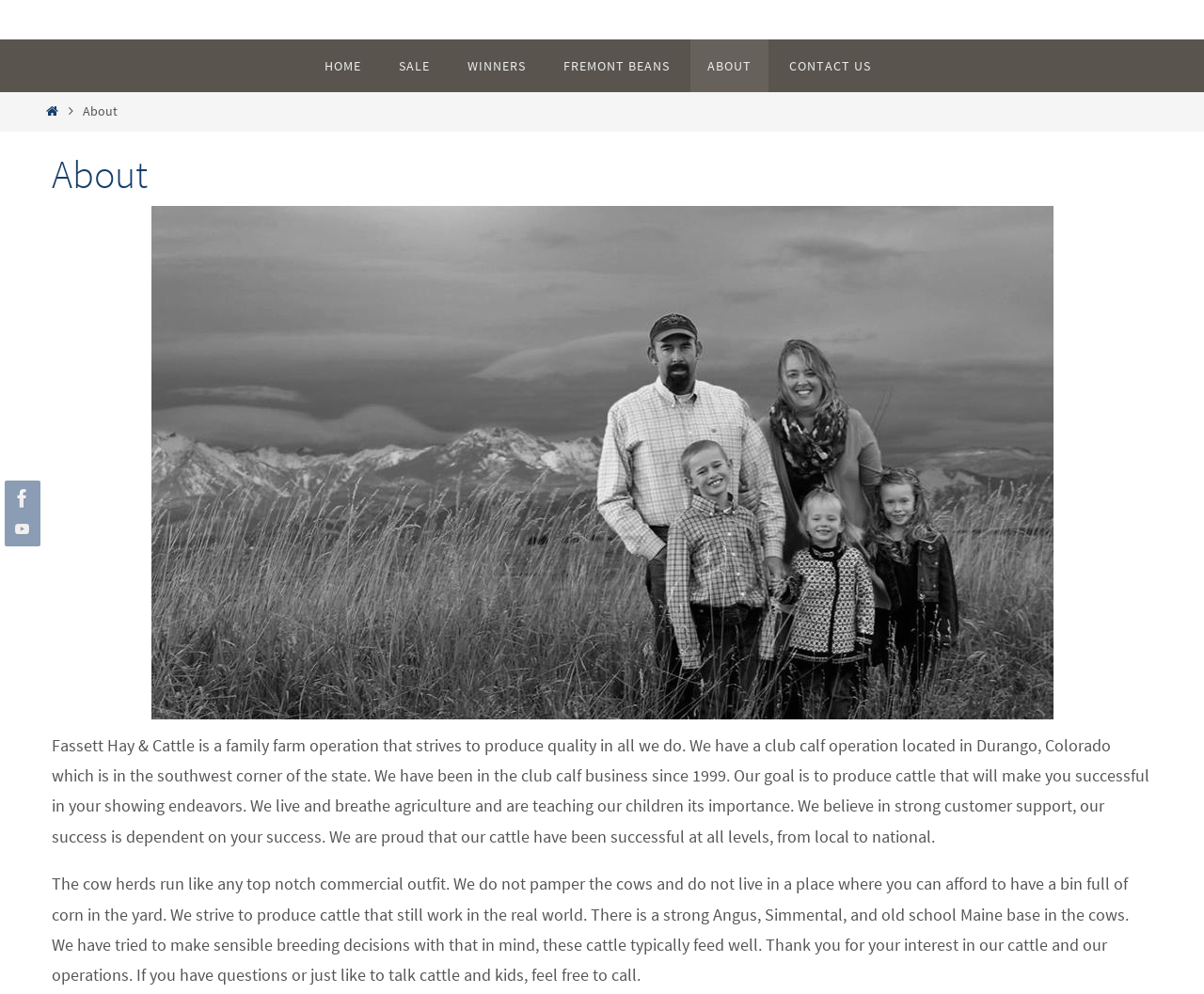Please specify the bounding box coordinates of the clickable region necessary for completing the following instruction: "Contact Us". The coordinates must consist of four float numbers between 0 and 1, i.e., [left, top, right, bottom].

[0.641, 0.04, 0.737, 0.093]